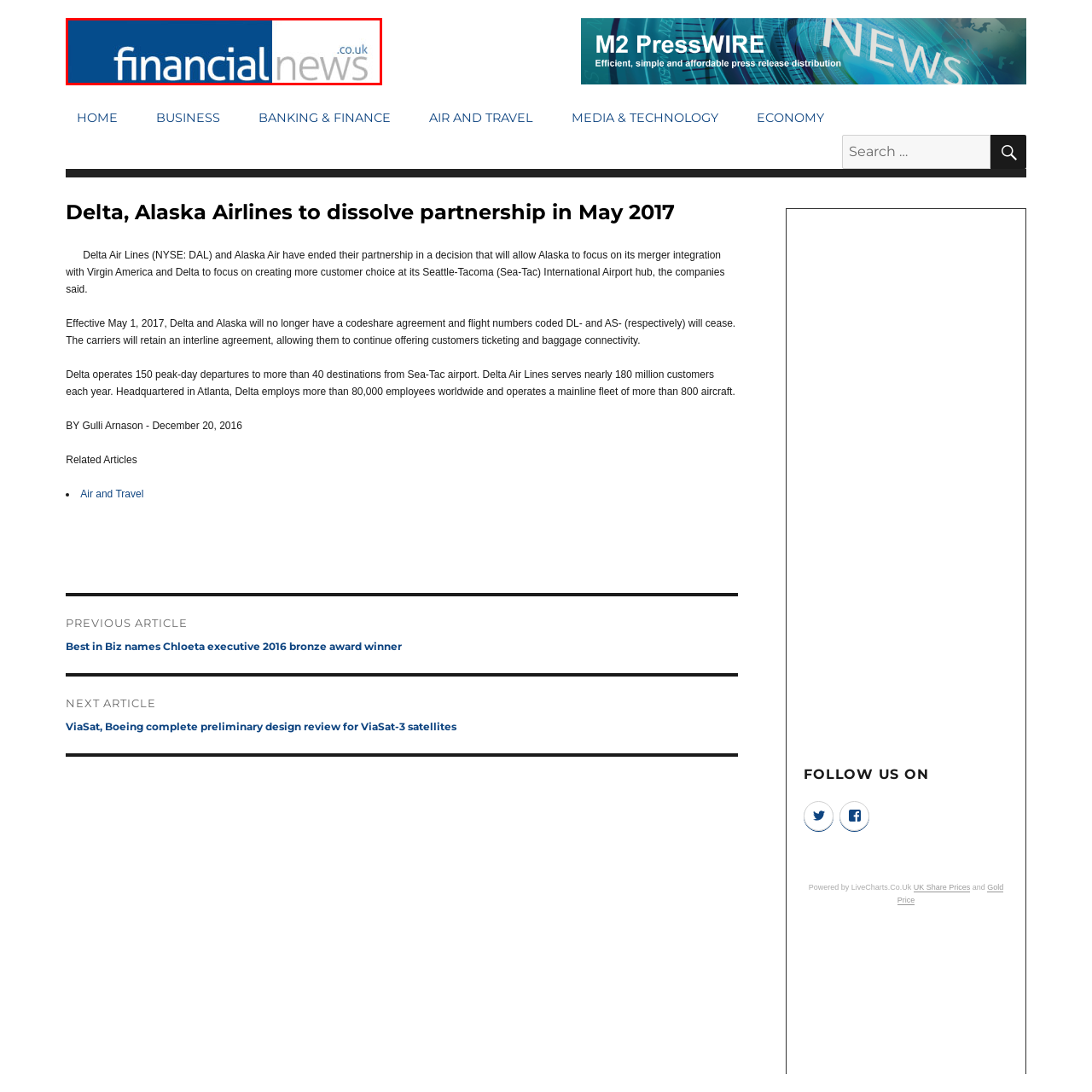Explain comprehensively what is shown in the image marked by the red outline.

The image features the logo of Financial News, which prominently displays the words "financial" in bold white font against a striking blue background, and "news" in a lighter grey font, accompanied by the ".co.uk" domain. This design conveys a sense of professionalism and credibility, reflecting the publication's focus on financial reporting and news. The logo is likely associated with articles discussing key developments in the financial sector, such as the dissolution of partnerships, mergers, and other significant events affecting the market.